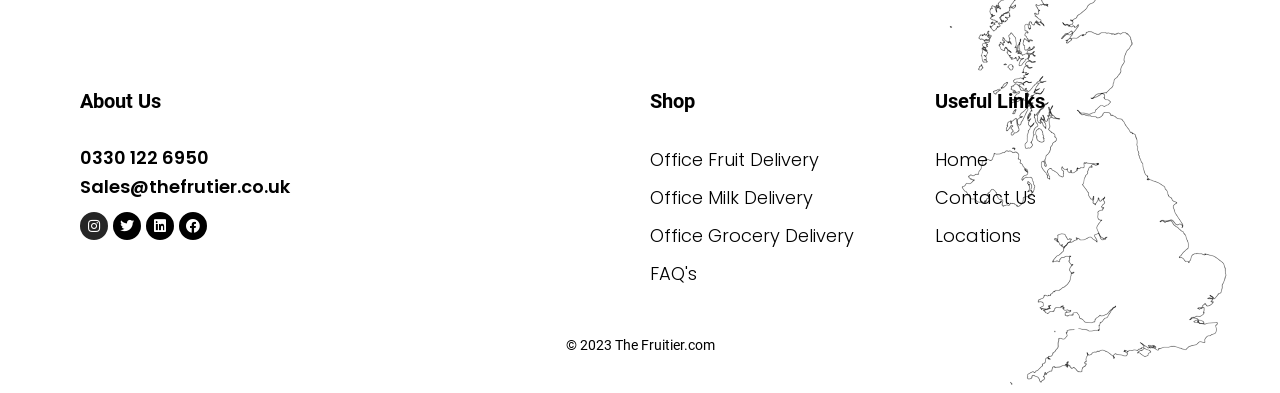Identify the bounding box coordinates for the element you need to click to achieve the following task: "Contact us through email". Provide the bounding box coordinates as four float numbers between 0 and 1, in the form [left, top, right, bottom].

[0.062, 0.442, 0.227, 0.505]